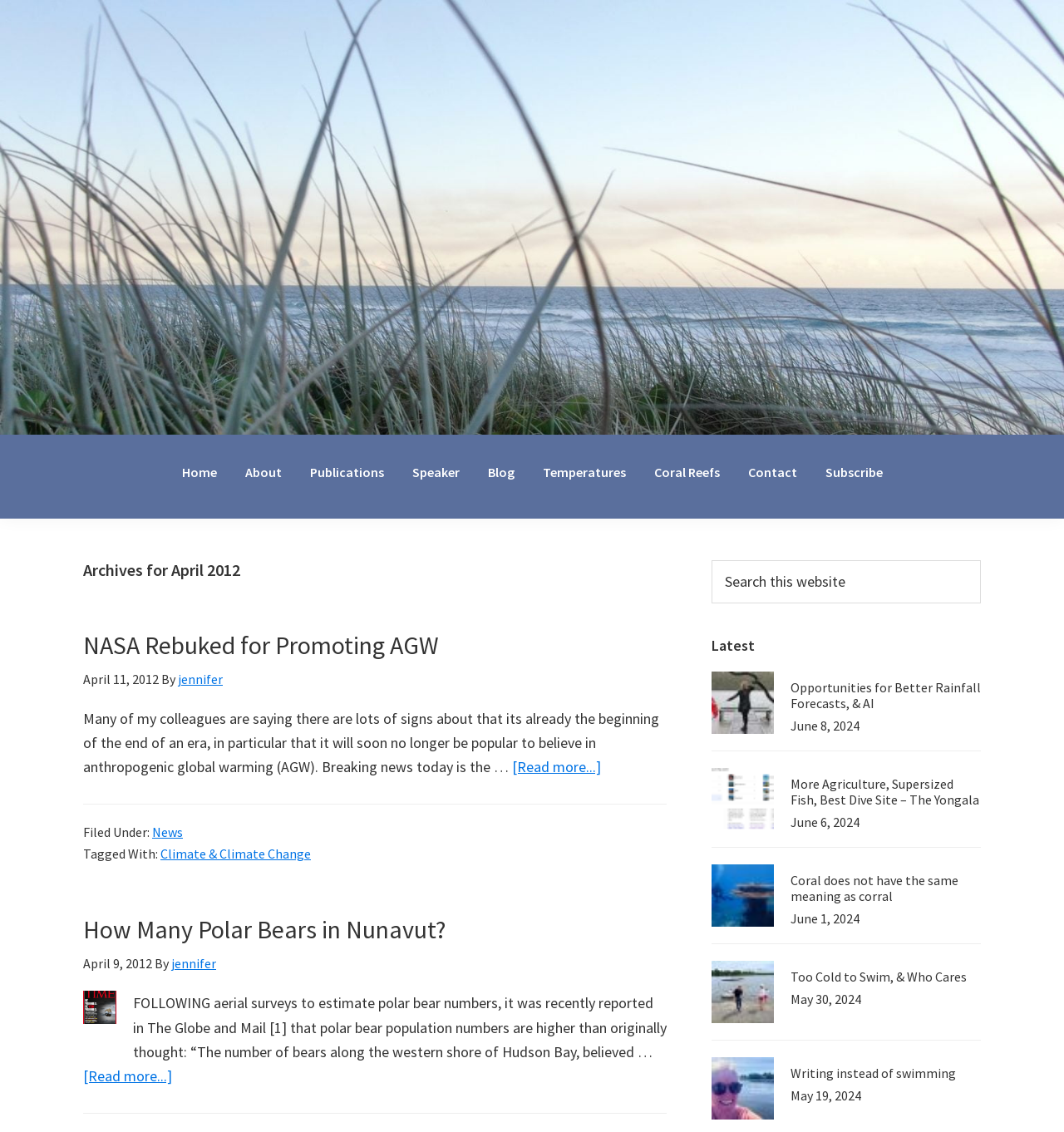Using the given element description, provide the bounding box coordinates (top-left x, top-left y, bottom-right x, bottom-right y) for the corresponding UI element in the screenshot: NASA Rebuked for Promoting AGW

[0.078, 0.555, 0.412, 0.583]